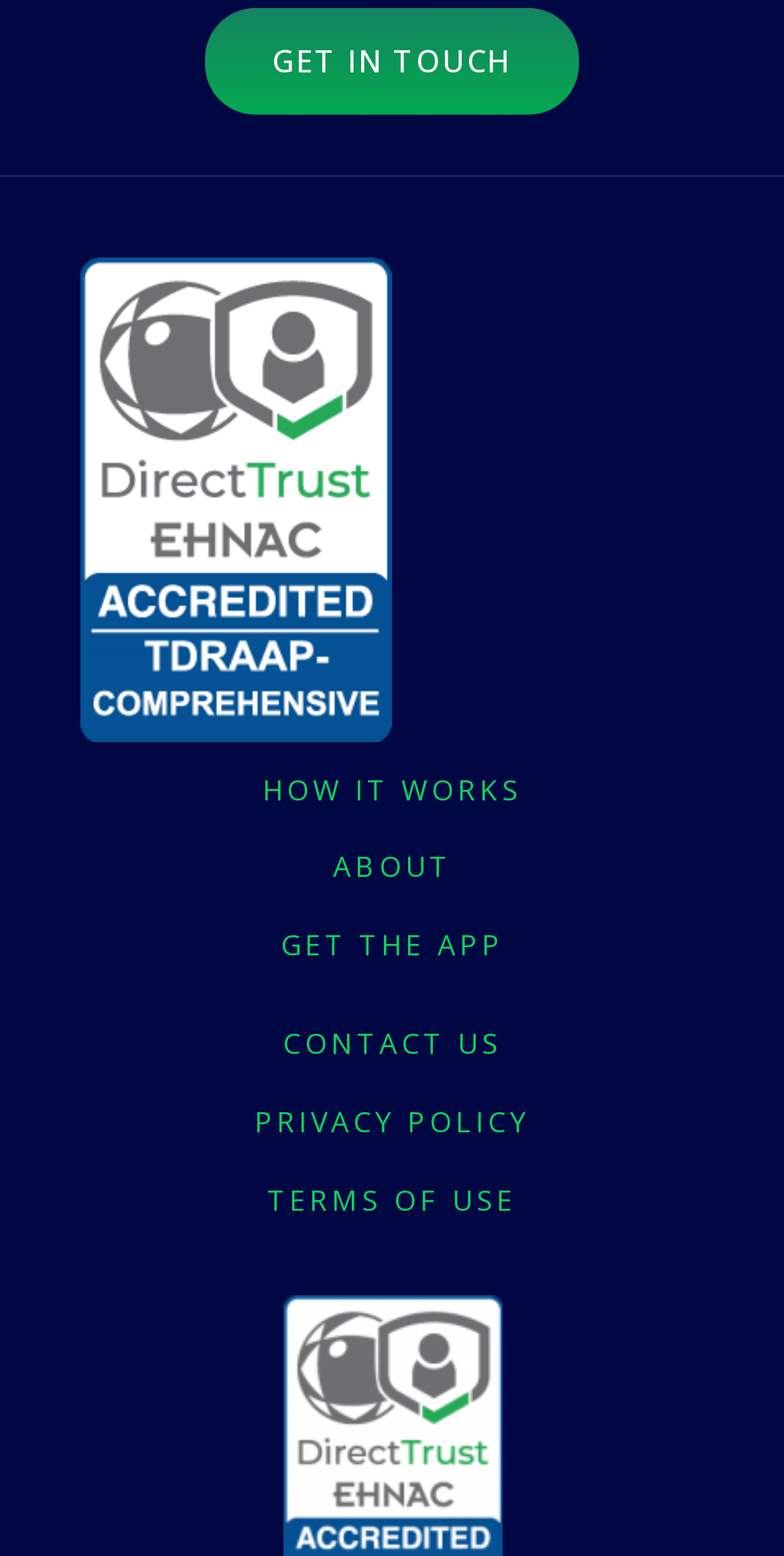Answer the following in one word or a short phrase: 
What is the first link on the top?

GET IN TOUCH